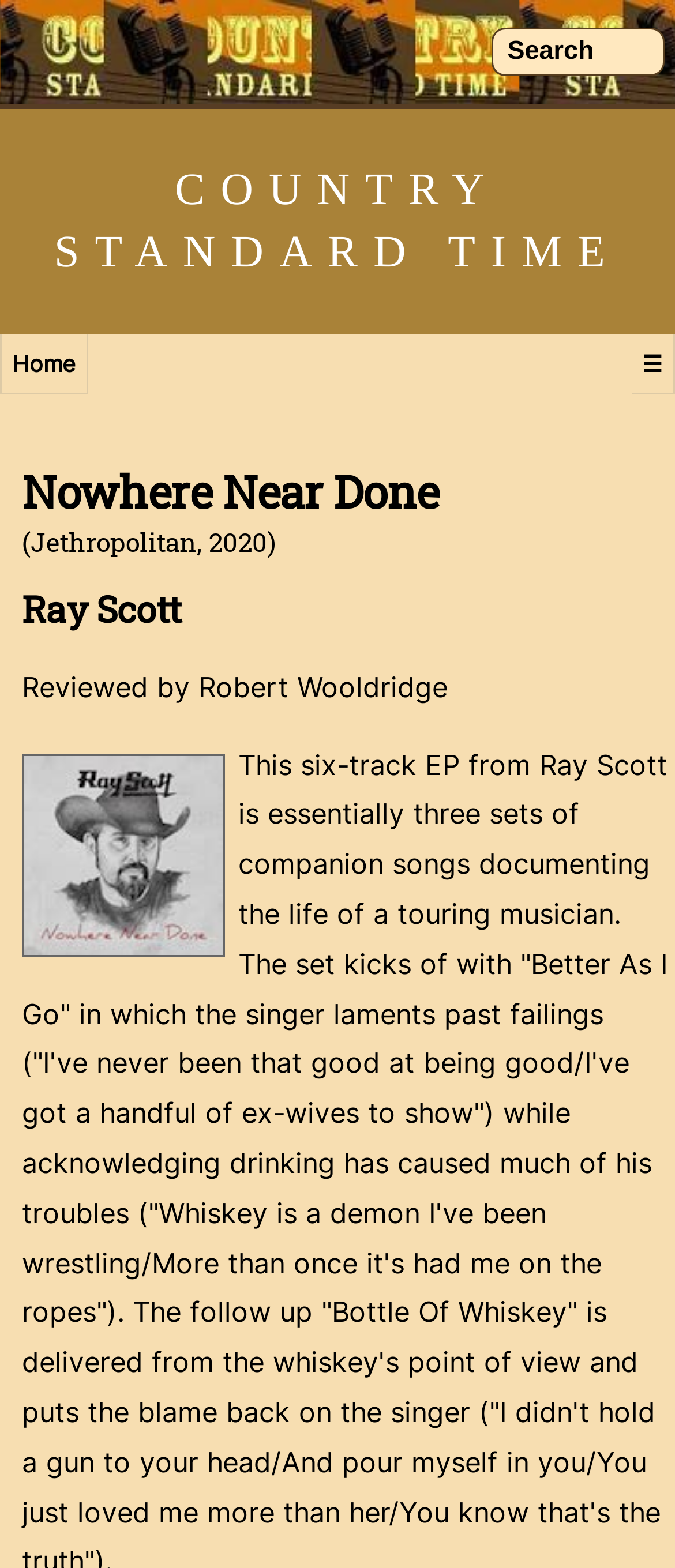Answer this question using a single word or a brief phrase:
Who reviewed the album?

Robert Wooldridge